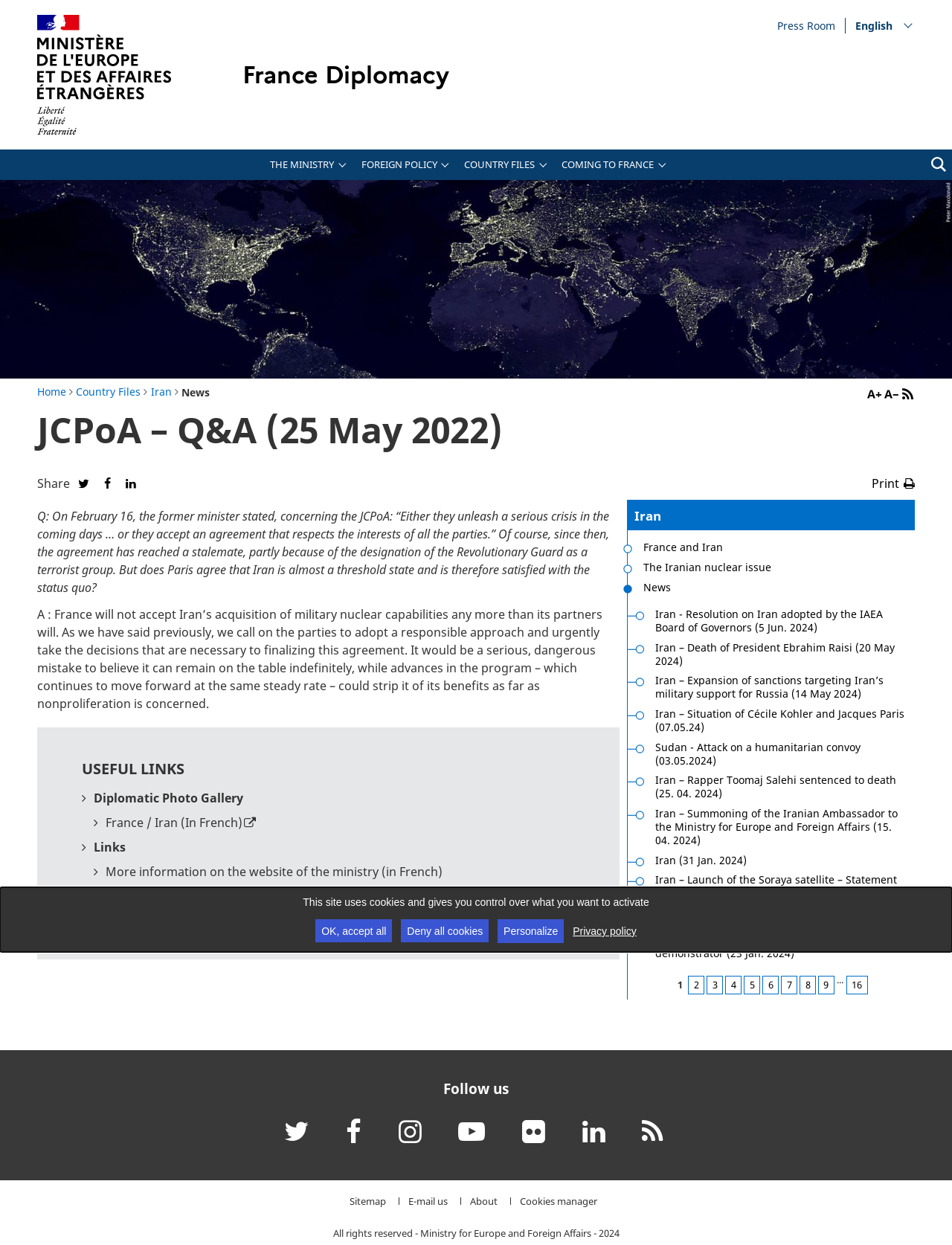Provide the bounding box coordinates of the HTML element this sentence describes: "Embassy of Iran in France". The bounding box coordinates consist of four float numbers between 0 and 1, i.e., [left, top, right, bottom].

[0.111, 0.733, 0.263, 0.746]